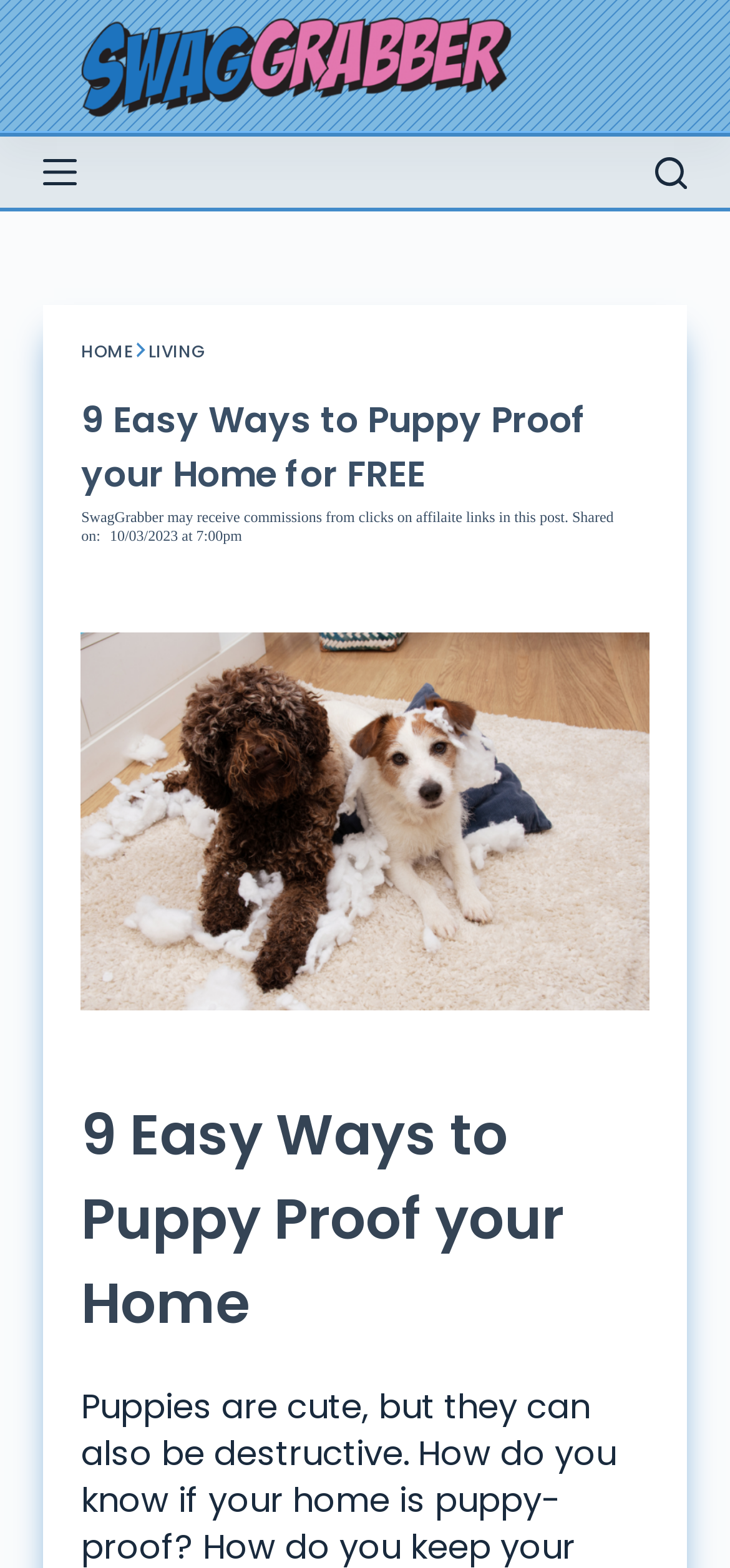Using the format (top-left x, top-left y, bottom-right x, bottom-right y), provide the bounding box coordinates for the described UI element. All values should be floating point numbers between 0 and 1: Policies And Procedures

None